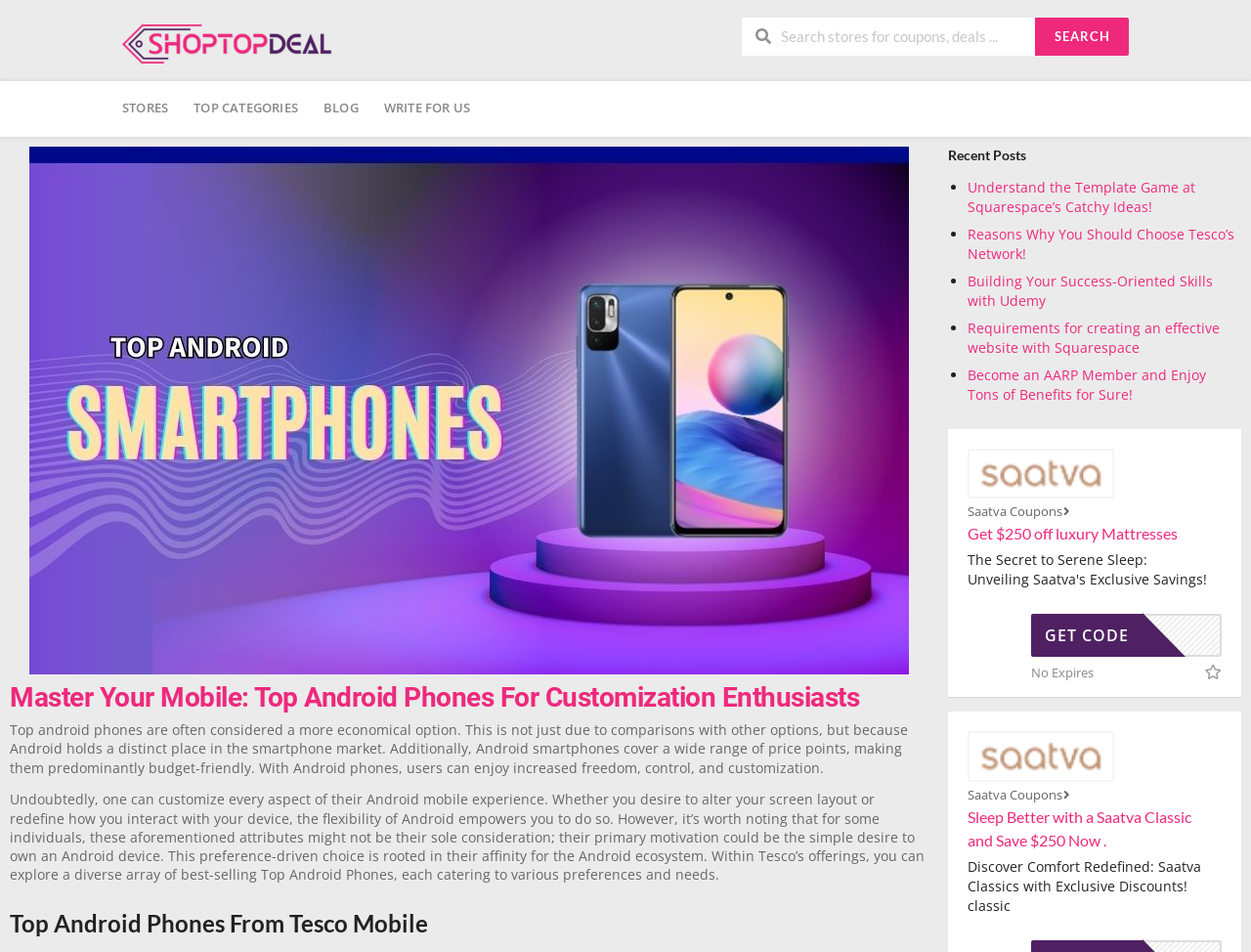Identify the bounding box of the UI element described as follows: "parent_node: No Expires". Provide the coordinates as four float numbers in the range of 0 to 1 [left, top, right, bottom].

[0.963, 0.695, 0.979, 0.716]